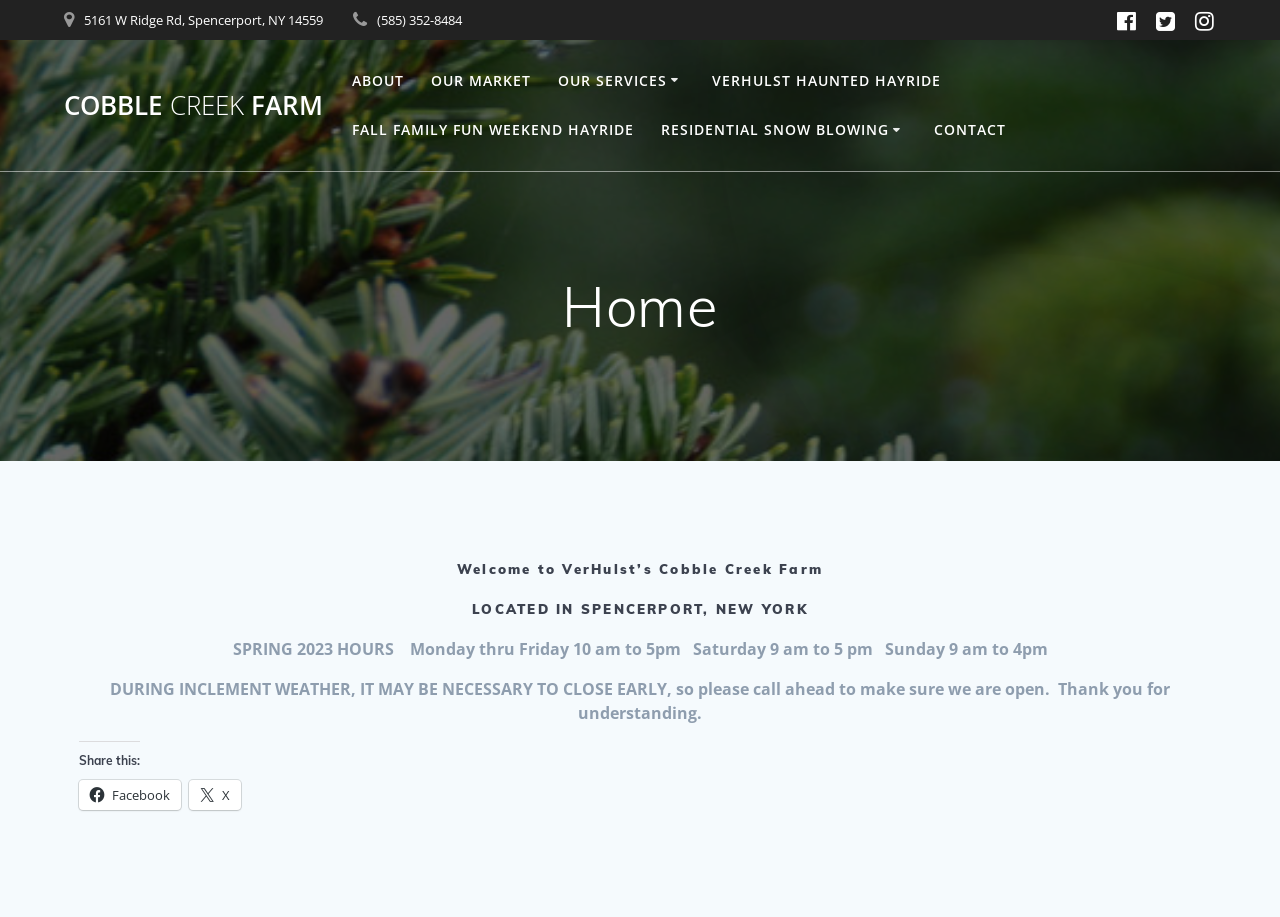Identify the bounding box for the UI element specified in this description: "Fall Family Fun Weekend Hayride". The coordinates must be four float numbers between 0 and 1, formatted as [left, top, right, bottom].

[0.275, 0.13, 0.495, 0.154]